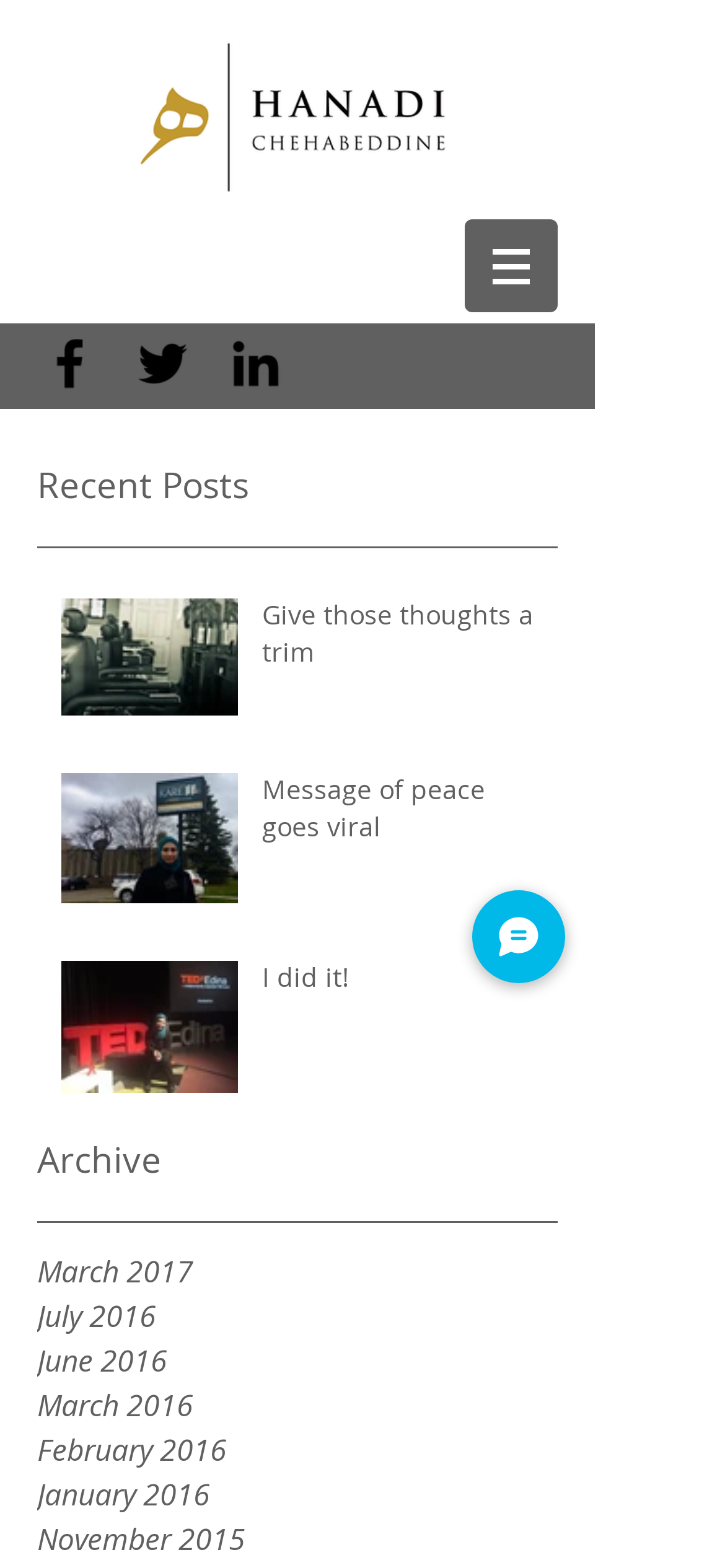Determine the bounding box coordinates of the clickable element to complete this instruction: "Read the post 'Give those thoughts a trim'". Provide the coordinates in the format of four float numbers between 0 and 1, [left, top, right, bottom].

[0.362, 0.38, 0.738, 0.436]